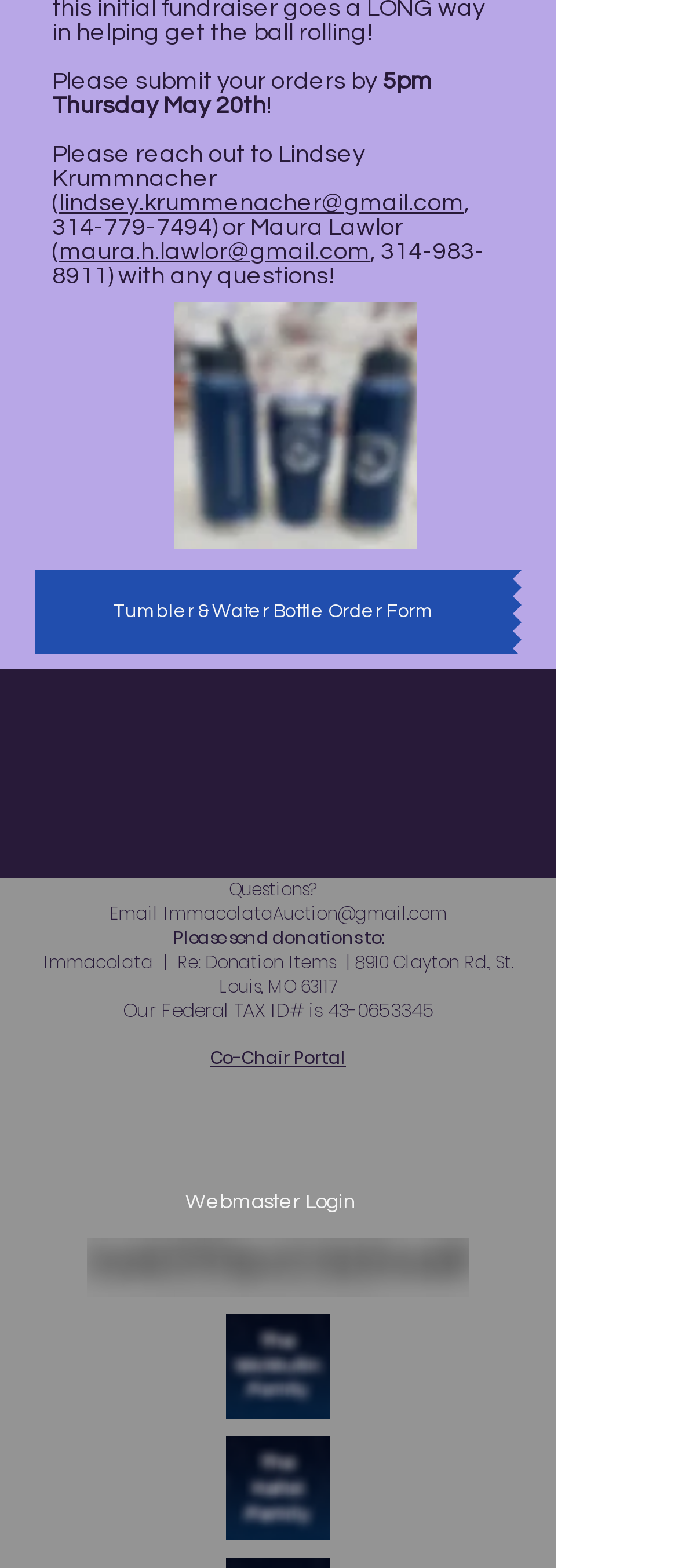Given the webpage screenshot, identify the bounding box of the UI element that matches this description: "43-0653345".

[0.483, 0.635, 0.64, 0.653]